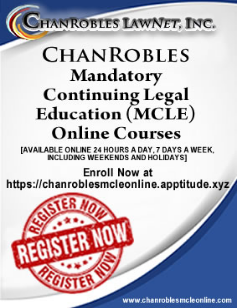What is the purpose of the 'REGISTER NOW' button?
Please provide a single word or phrase based on the screenshot.

To enroll